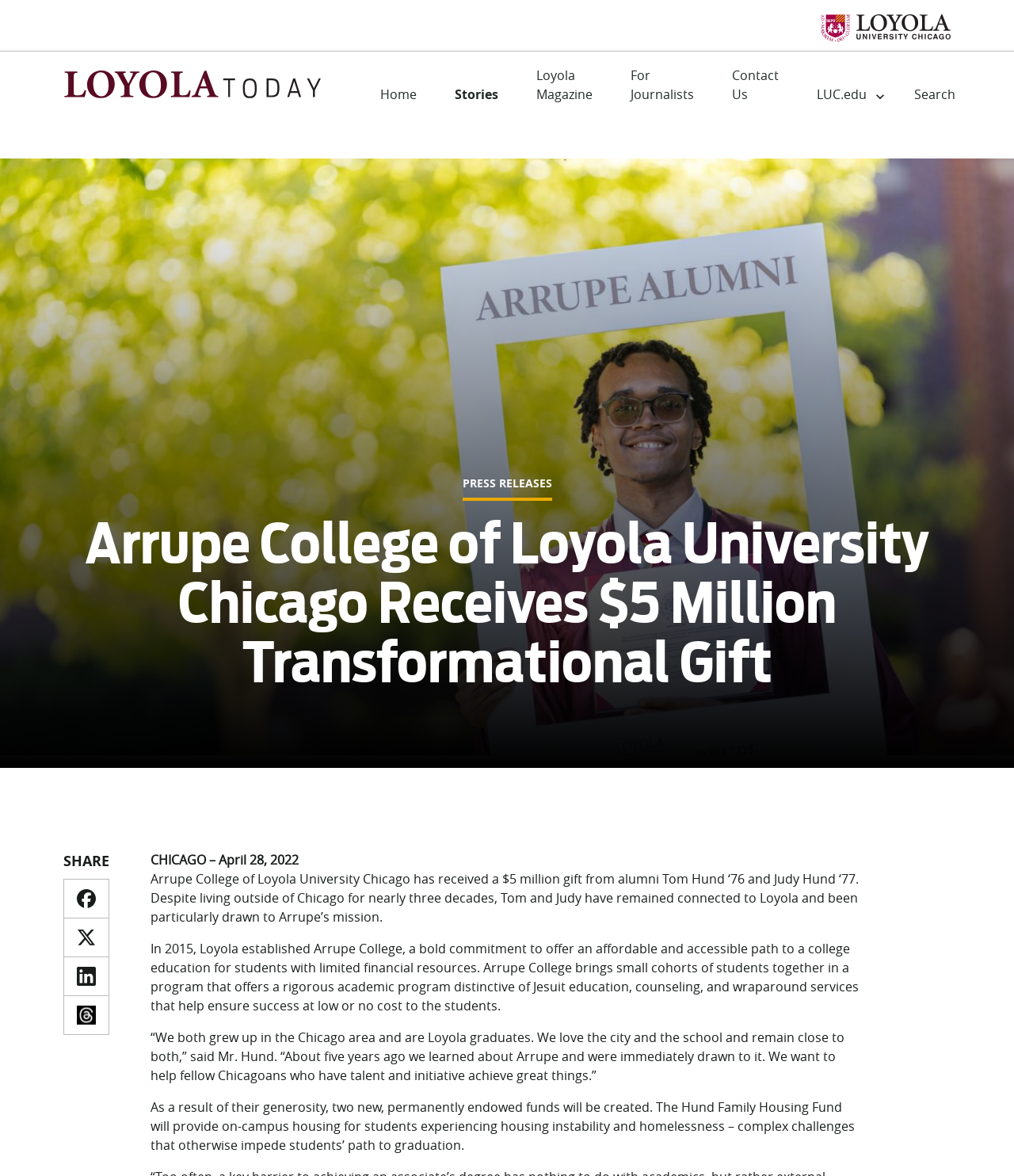Indicate the bounding box coordinates of the clickable region to achieve the following instruction: "Read Press Releases."

[0.456, 0.404, 0.544, 0.426]